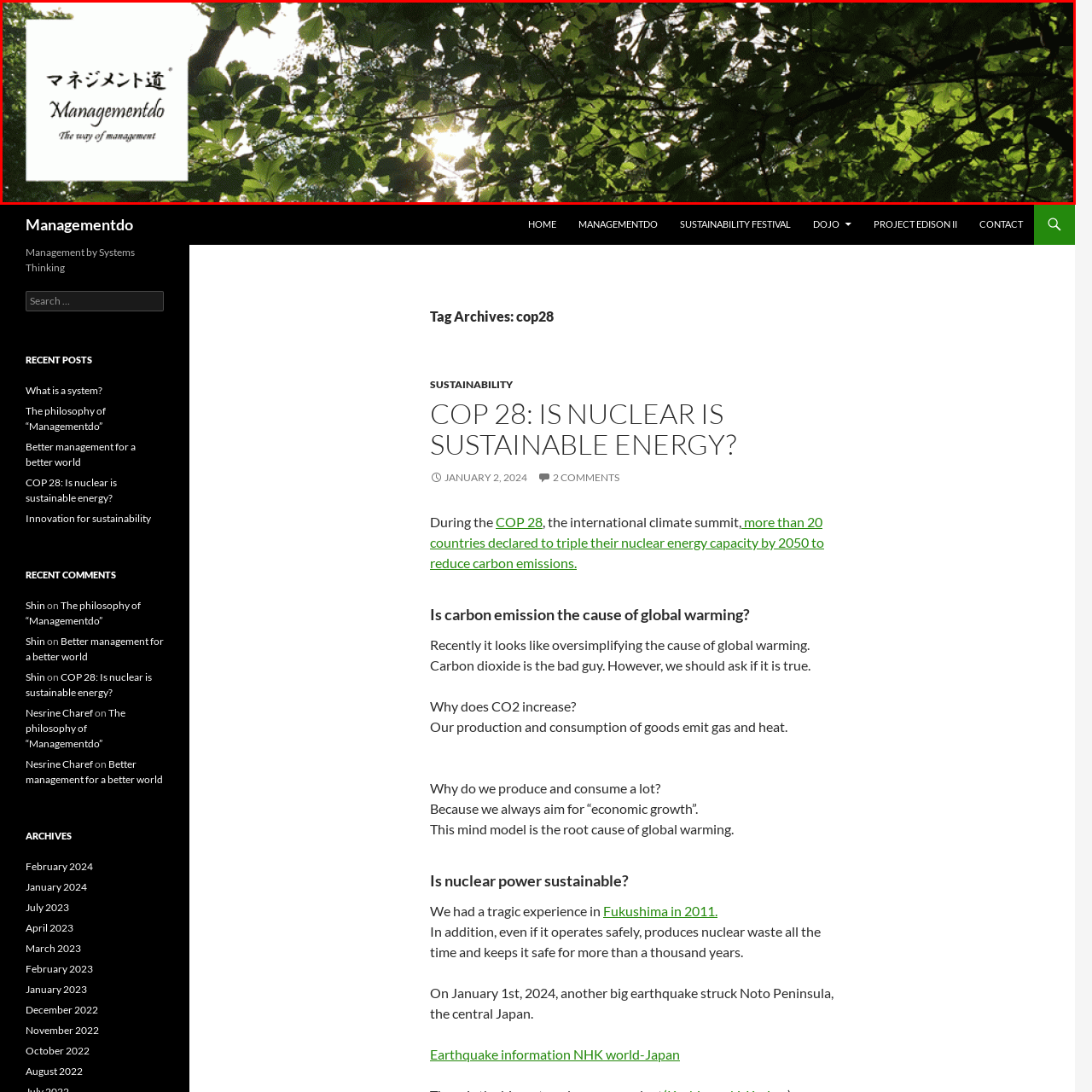What is the essence embodied by the design?
Review the image marked by the red bounding box and deliver a detailed response to the question.

The design captures a blend of nature and thoughtful leadership, embodying the essence of balance between ecological sustainability and effective management.